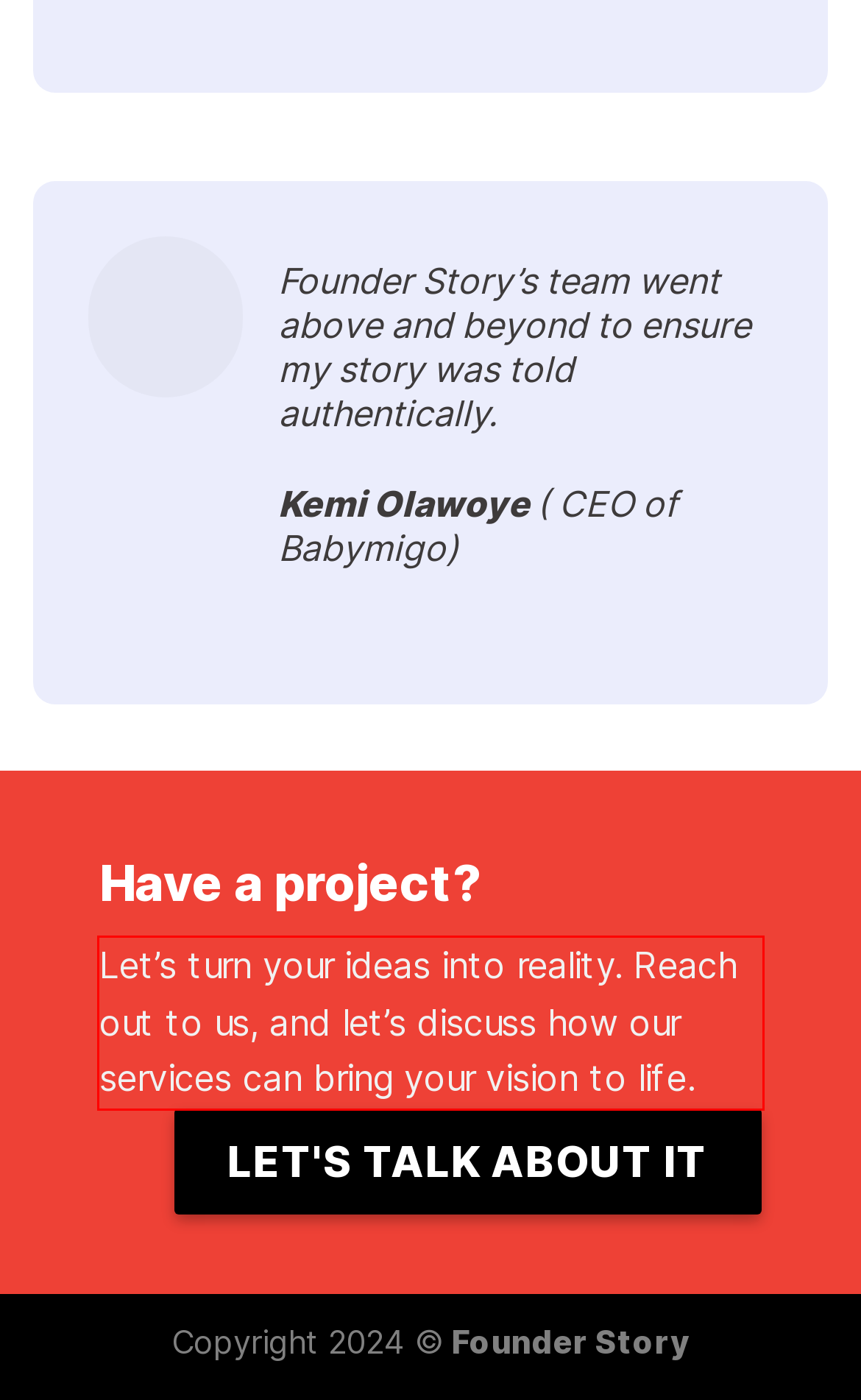You have a screenshot with a red rectangle around a UI element. Recognize and extract the text within this red bounding box using OCR.

Let’s turn your ideas into reality. Reach out to us, and let’s discuss how our services can bring your vision to life.